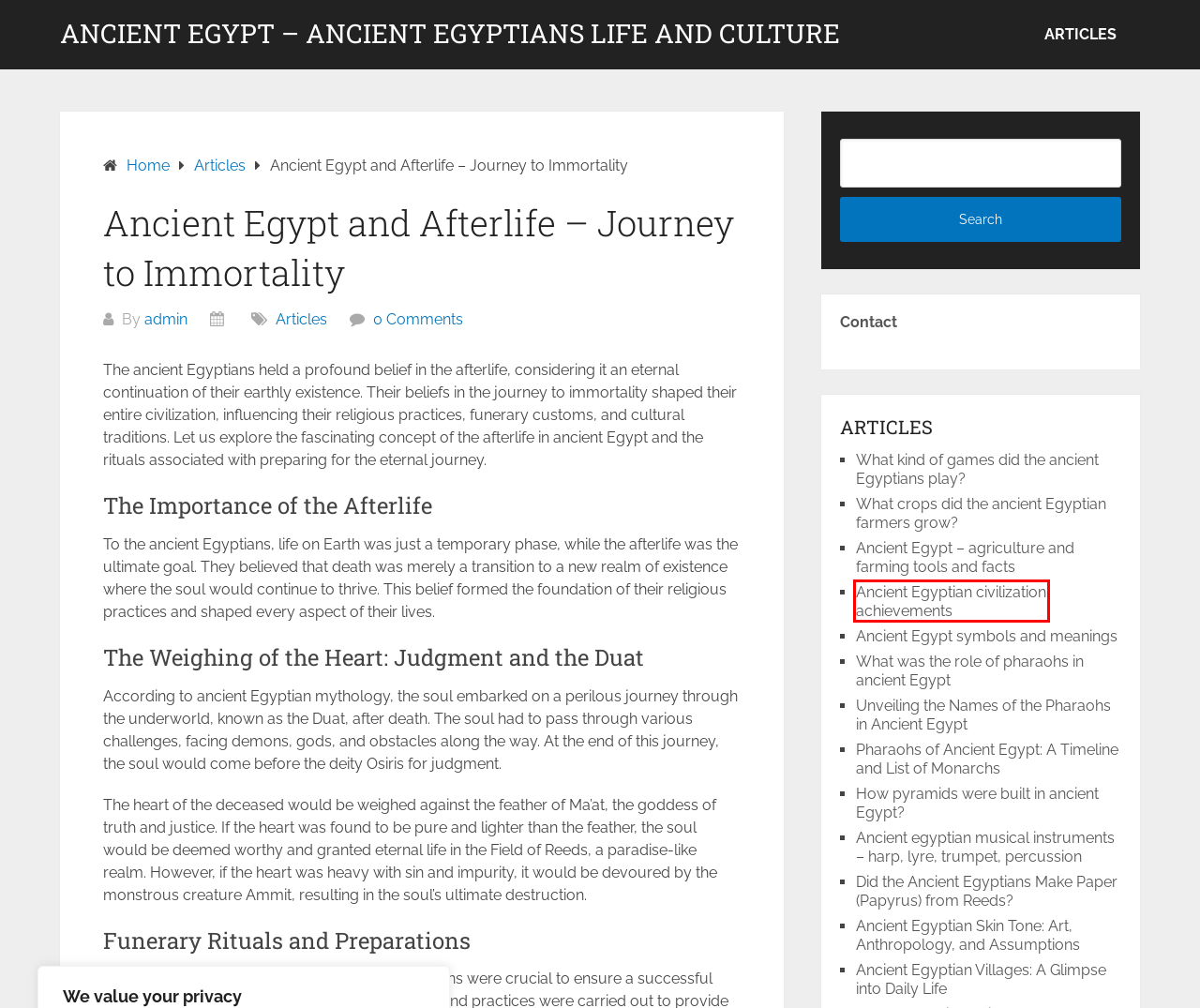Observe the screenshot of a webpage with a red bounding box highlighting an element. Choose the webpage description that accurately reflects the new page after the element within the bounding box is clicked. Here are the candidates:
A. Ancient Egyptian civilization achievements
B. How pyramids were built in ancient Egypt?
C. What crops did the ancient Egyptian farmers grow?
D. Ancient Egypt - agriculture and farming tools and facts
E. Did the Ancient Egyptians Make Paper (Papyrus) from Reeds?
F. Ancient Egypt symbols and meanings
G. Contact - Lottonumerot ja lotto tulokset
H. Unveiling the Names of the Pharaohs in Ancient Egypt

A